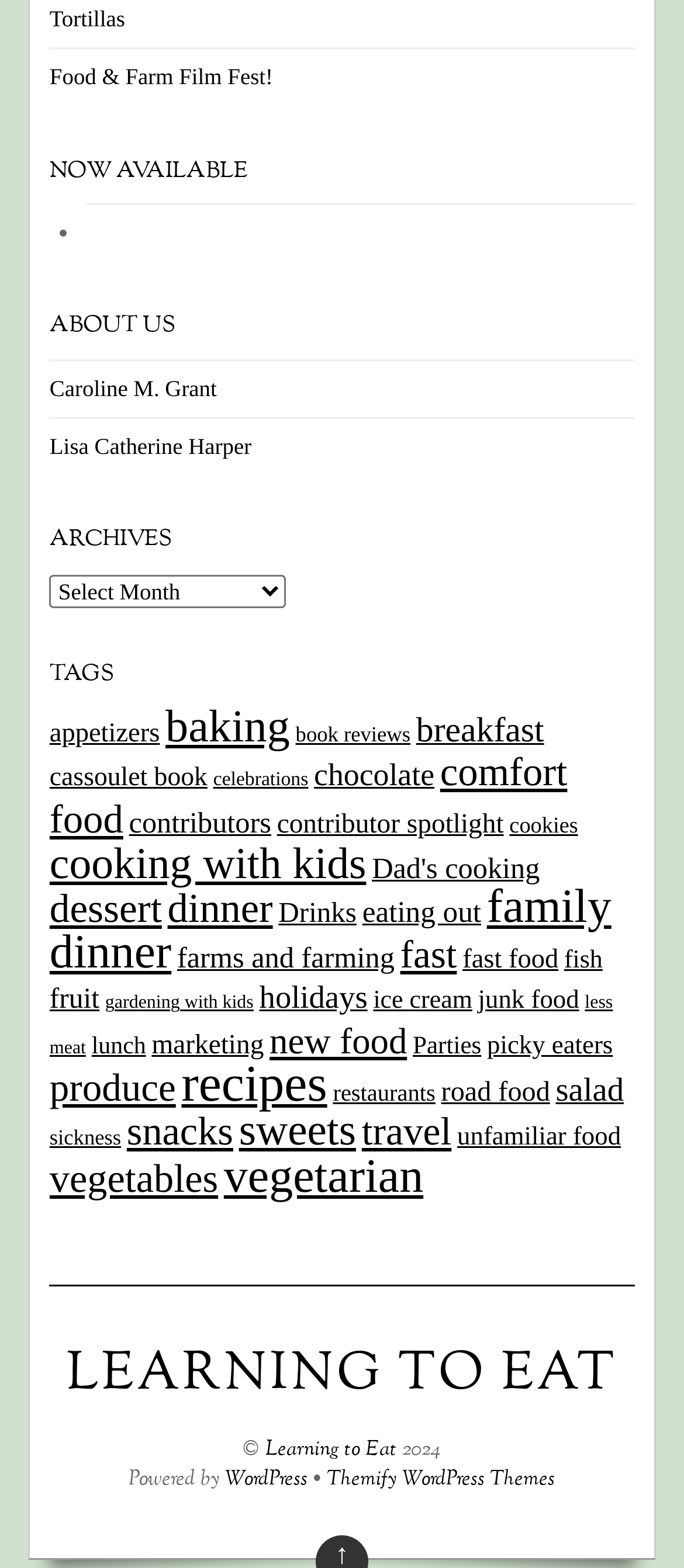Identify the bounding box coordinates of the region I need to click to complete this instruction: "Click on 'Tortillas'".

[0.073, 0.004, 0.183, 0.02]